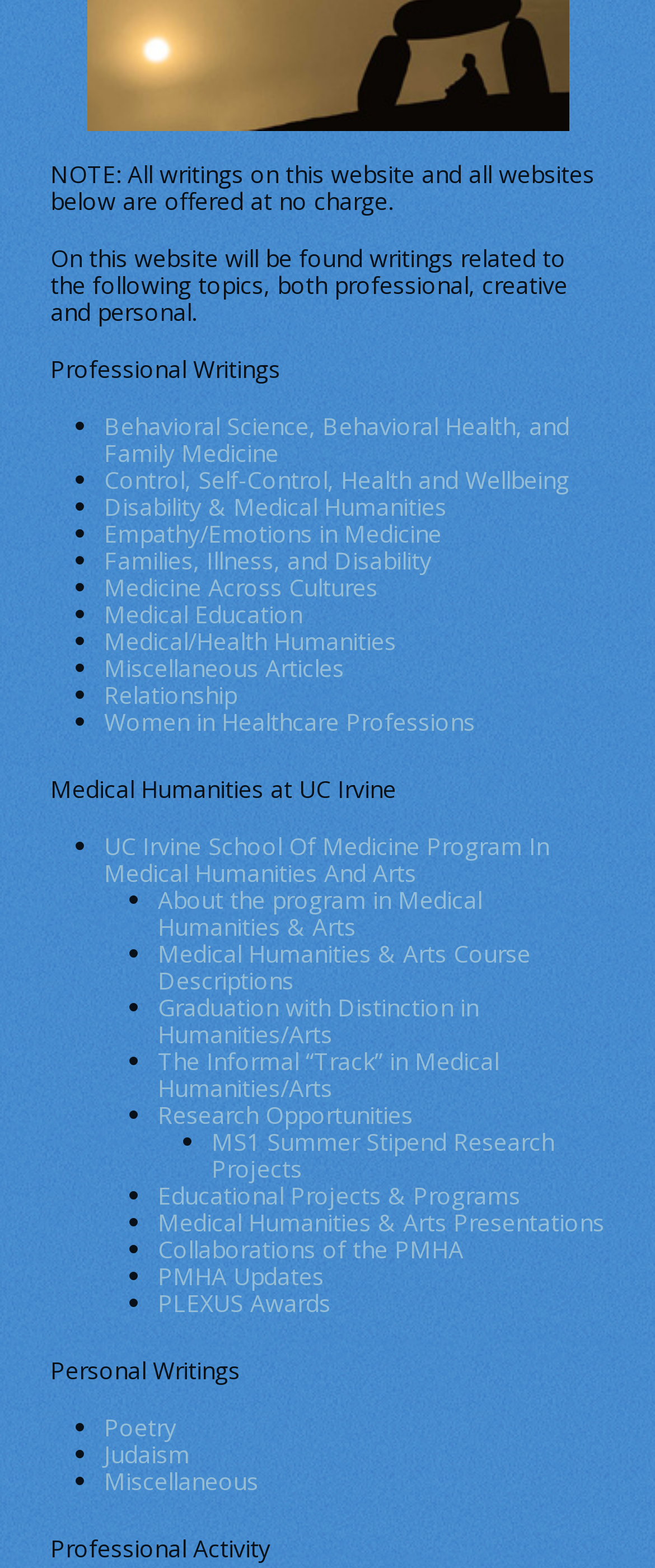How many categories of writings are mentioned on the webpage?
Using the image as a reference, answer with just one word or a short phrase.

3